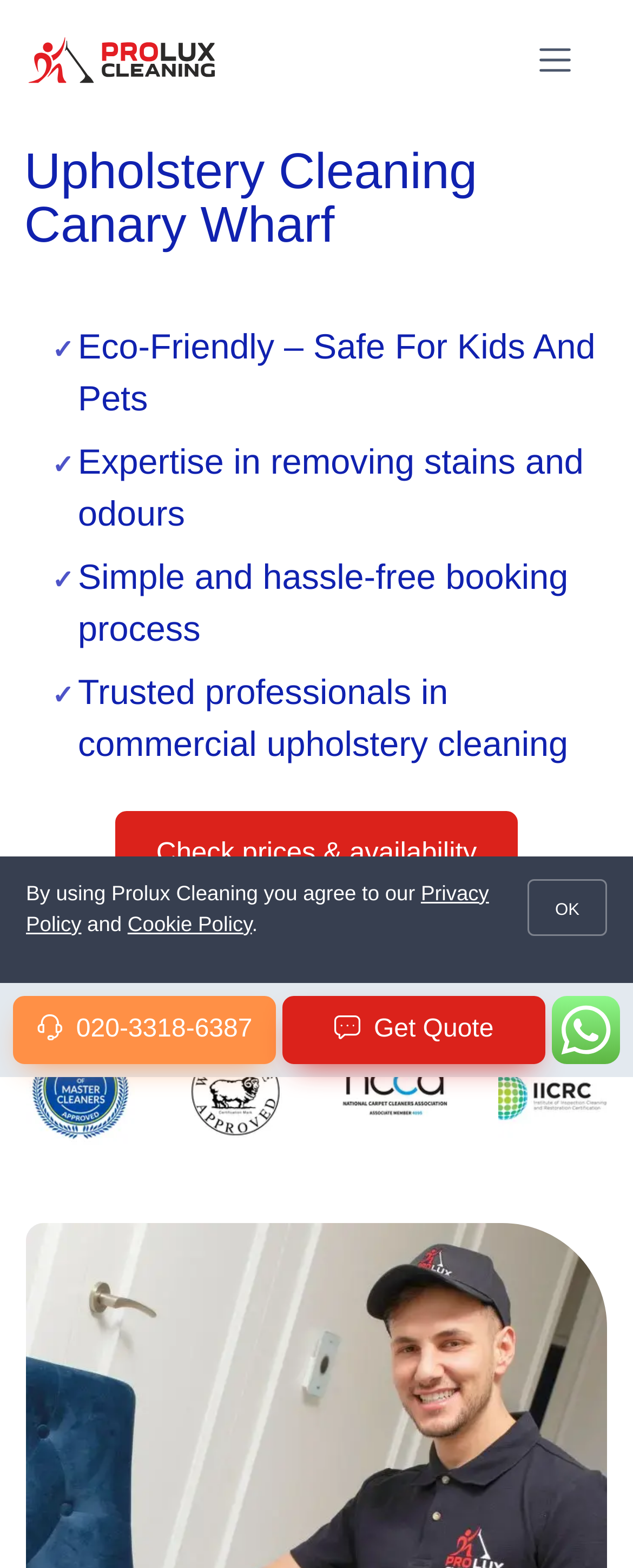Utilize the information from the image to answer the question in detail:
What is the benefit of using Prolux Cleaning?

I found the static text element with the text 'Eco-Friendly – Safe For Kids And Pets' on the webpage, which suggests that one of the benefits of using Prolux Cleaning is that their services are eco-friendly and safe for kids and pets.